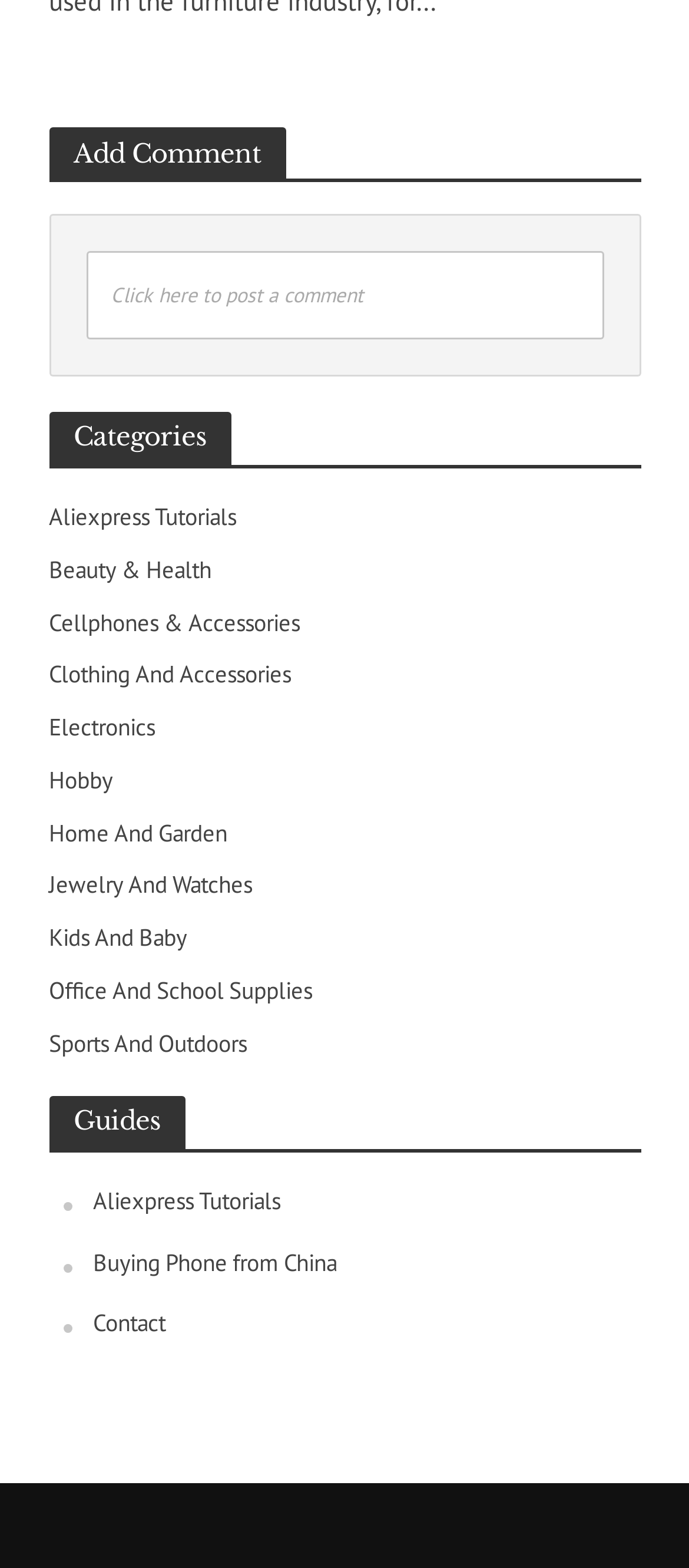Find the bounding box coordinates of the element's region that should be clicked in order to follow the given instruction: "Read Buying Phone from China guide". The coordinates should consist of four float numbers between 0 and 1, i.e., [left, top, right, bottom].

[0.135, 0.795, 0.488, 0.815]